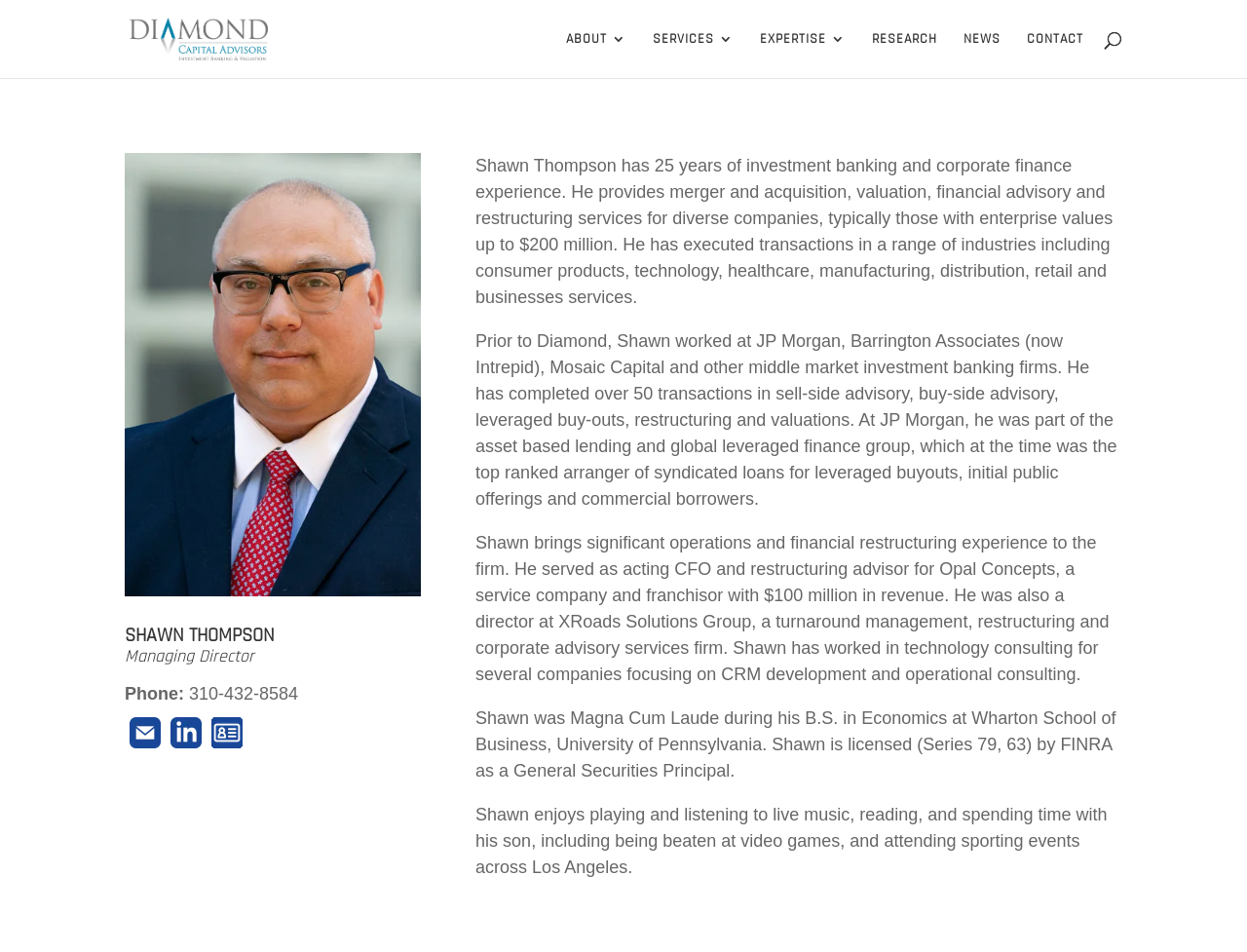Find the bounding box coordinates of the area to click in order to follow the instruction: "Click on Diamond Capital Advisors".

[0.104, 0.029, 0.289, 0.05]